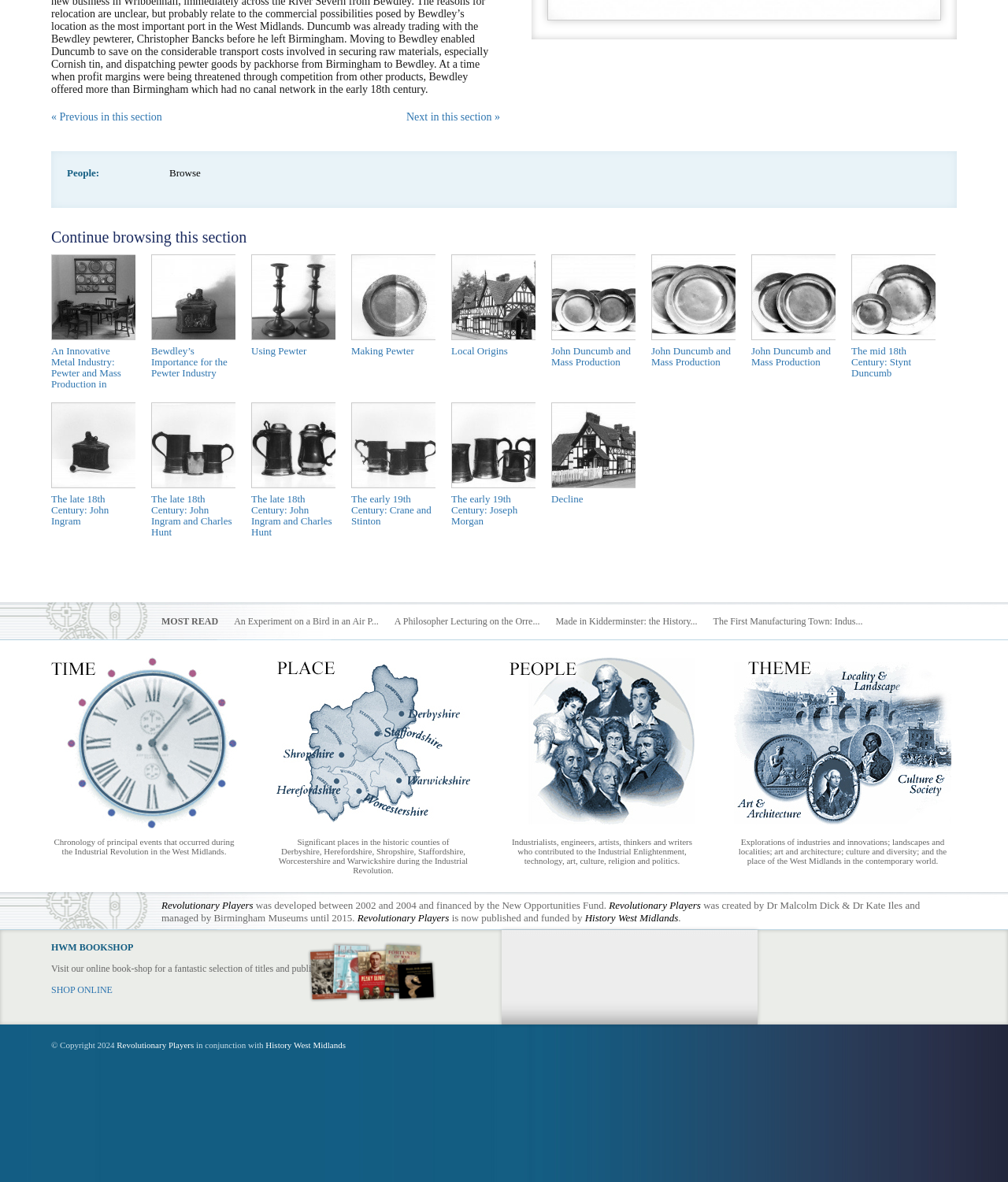Predict the bounding box coordinates for the UI element described as: "John Duncumb and Mass Production". The coordinates should be four float numbers between 0 and 1, presented as [left, top, right, bottom].

[0.646, 0.215, 0.73, 0.33]